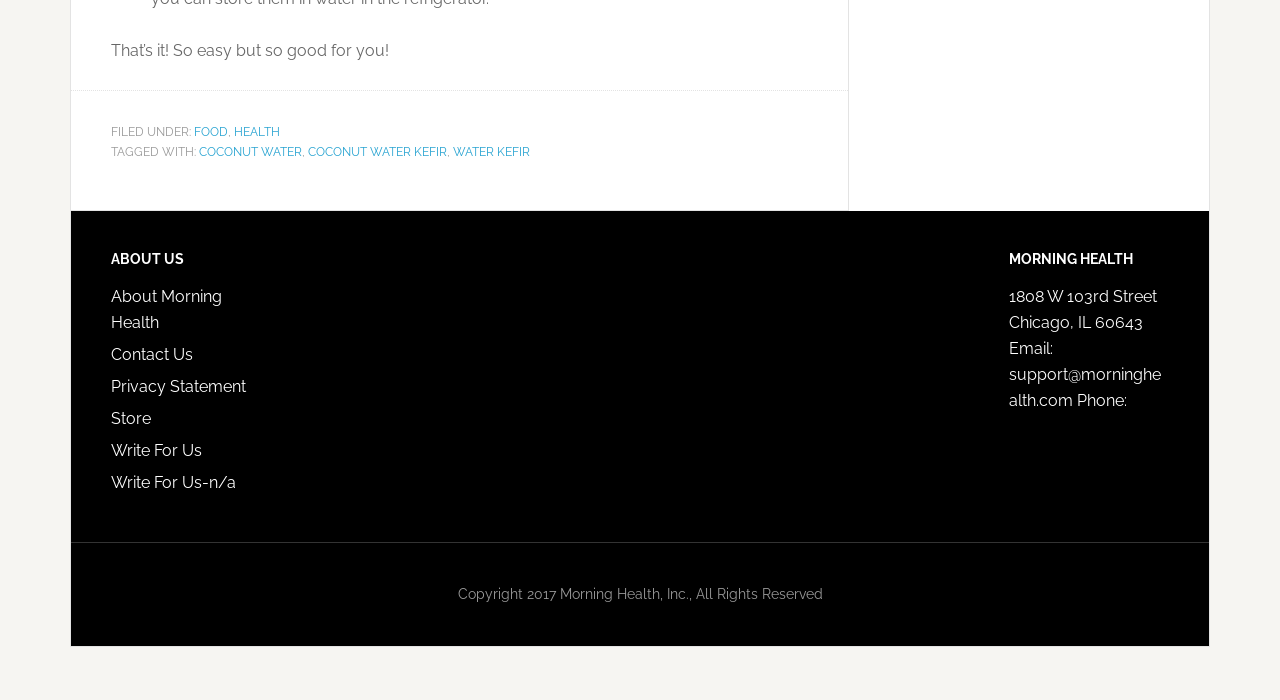What is the company's email address?
Using the image as a reference, answer with just one word or a short phrase.

support@morninghealth.com